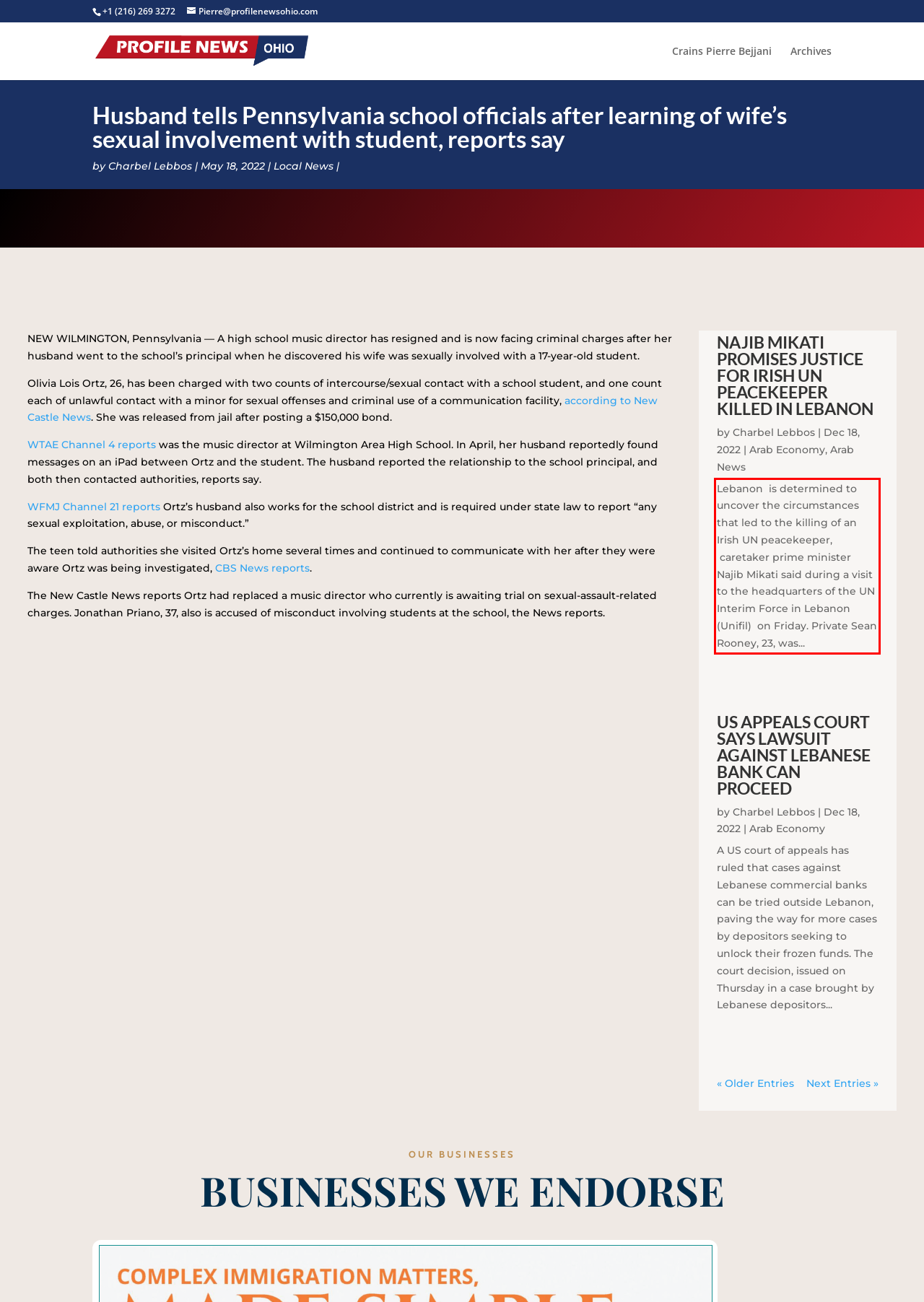Please analyze the screenshot of a webpage and extract the text content within the red bounding box using OCR.

Lebanon is determined to uncover the circumstances that led to the killing of an Irish UN peacekeeper, caretaker prime minister Najib Mikati said during a visit to the headquarters of the UN Interim Force in Lebanon (Unifil) on Friday. Private Sean Rooney, 23, was...